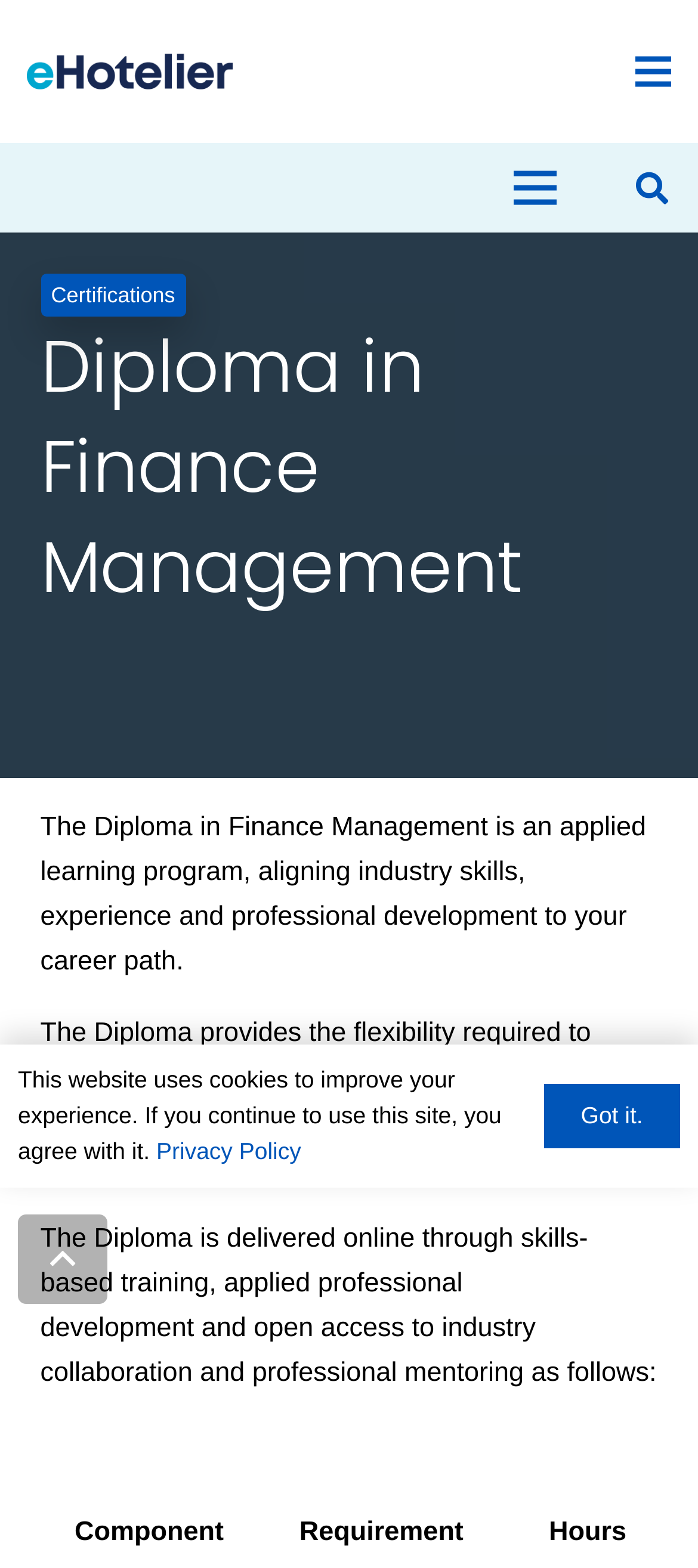Describe all significant elements and features of the webpage.

The webpage is about the eHotelier Diploma in Financial Management, which is an applied learning program that aligns industry skills, experience, and professional development to one's career path. 

At the top left corner, there is an eHotelier logo, which is a clickable link. Next to it, there is a "Menu" link. On the top right corner, there is a "Search" button and another "Menu" link. 

Below the top navigation bar, there is a large background image that spans the entire width of the page. 

On top of the background image, there is a heading that reads "Diploma in Finance Management". Below the heading, there are two paragraphs of text that describe the diploma program. The first paragraph explains that the program provides the skills and knowledge required to succeed as a professional in a financial management role. The second paragraph highlights the flexibility of the program in supporting individual career aspirations.

At the bottom left corner, there is a "Back to top" button. Below it, there is a notification that informs users that the website uses cookies to improve their experience. There is also a "Privacy Policy" link and a "Got it" button to acknowledge the notification.